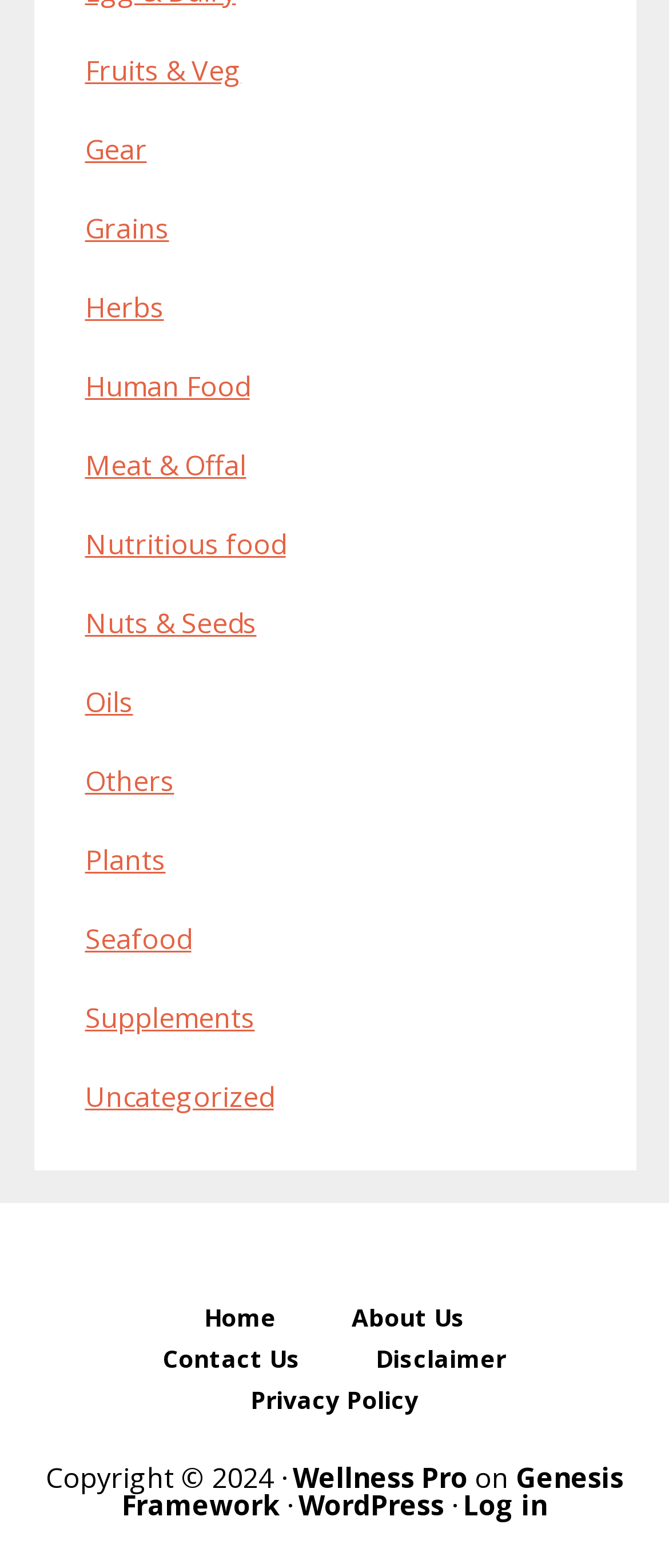Please analyze the image and provide a thorough answer to the question:
What categories of food are listed on the webpage?

By examining the links on the webpage, I found a list of categories related to food, including Fruits & Veg, Grains, Meat & Offal, and others.